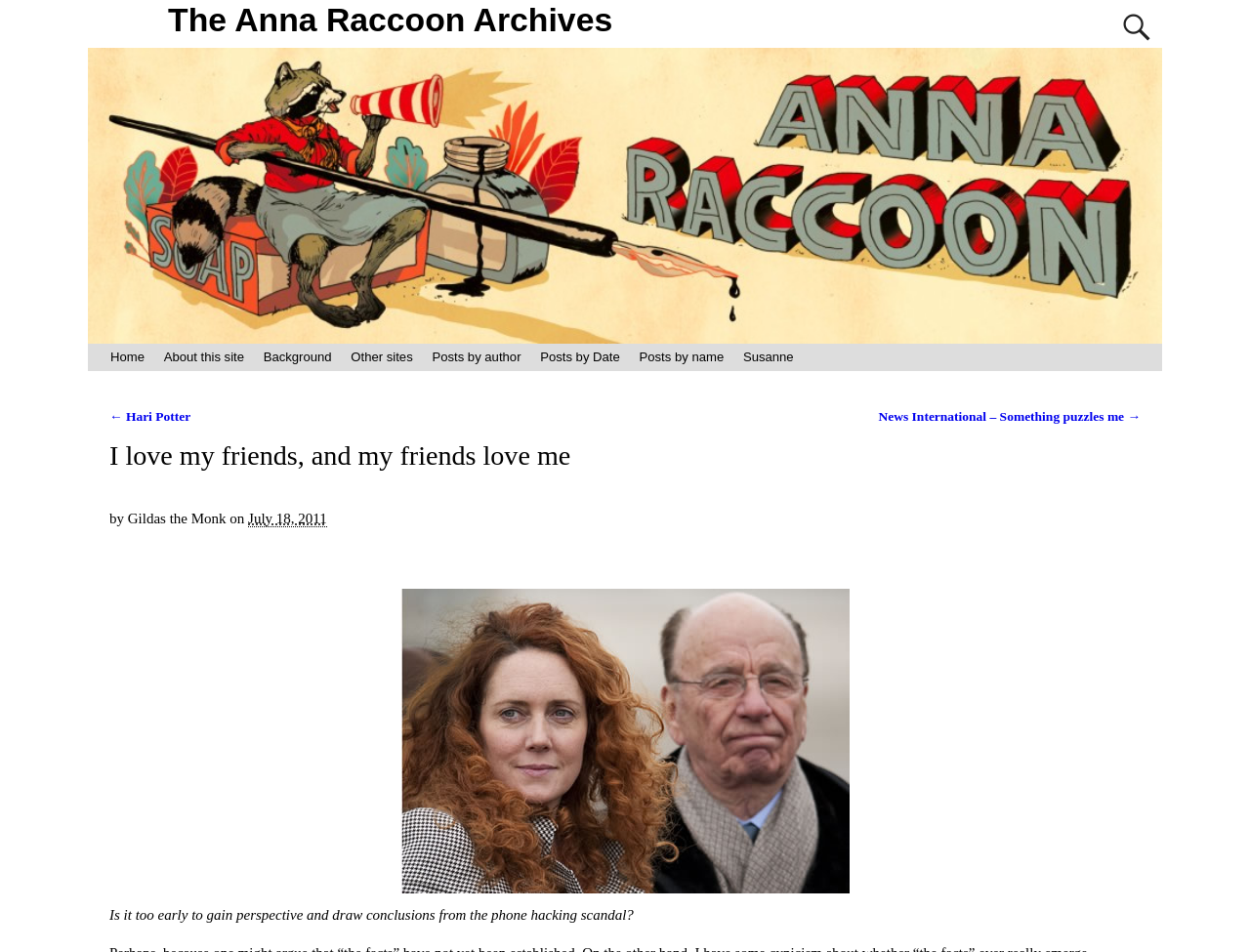Determine the bounding box coordinates of the clickable area required to perform the following instruction: "go to home page". The coordinates should be represented as four float numbers between 0 and 1: [left, top, right, bottom].

[0.081, 0.361, 0.123, 0.39]